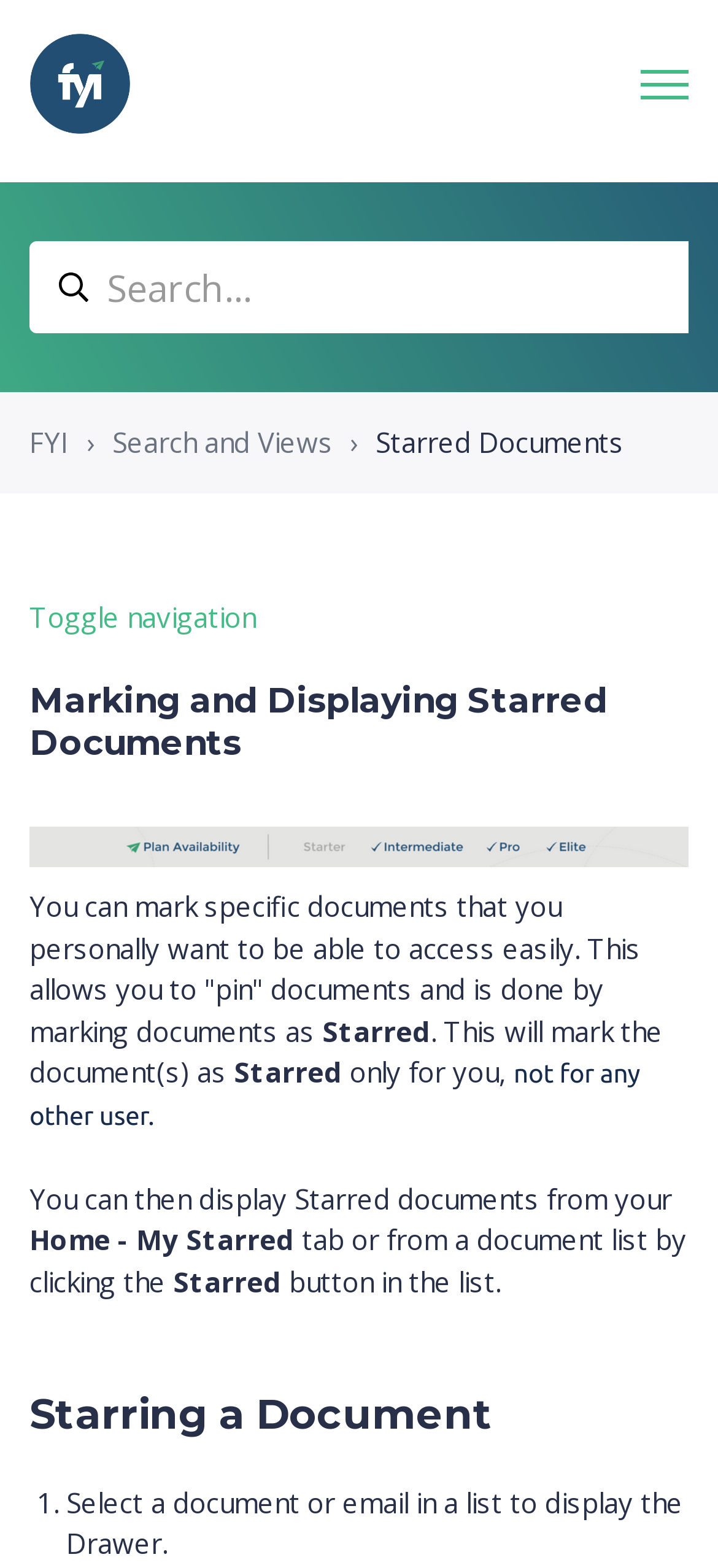Extract the primary headline from the webpage and present its text.

Marking and Displaying Starred Documents